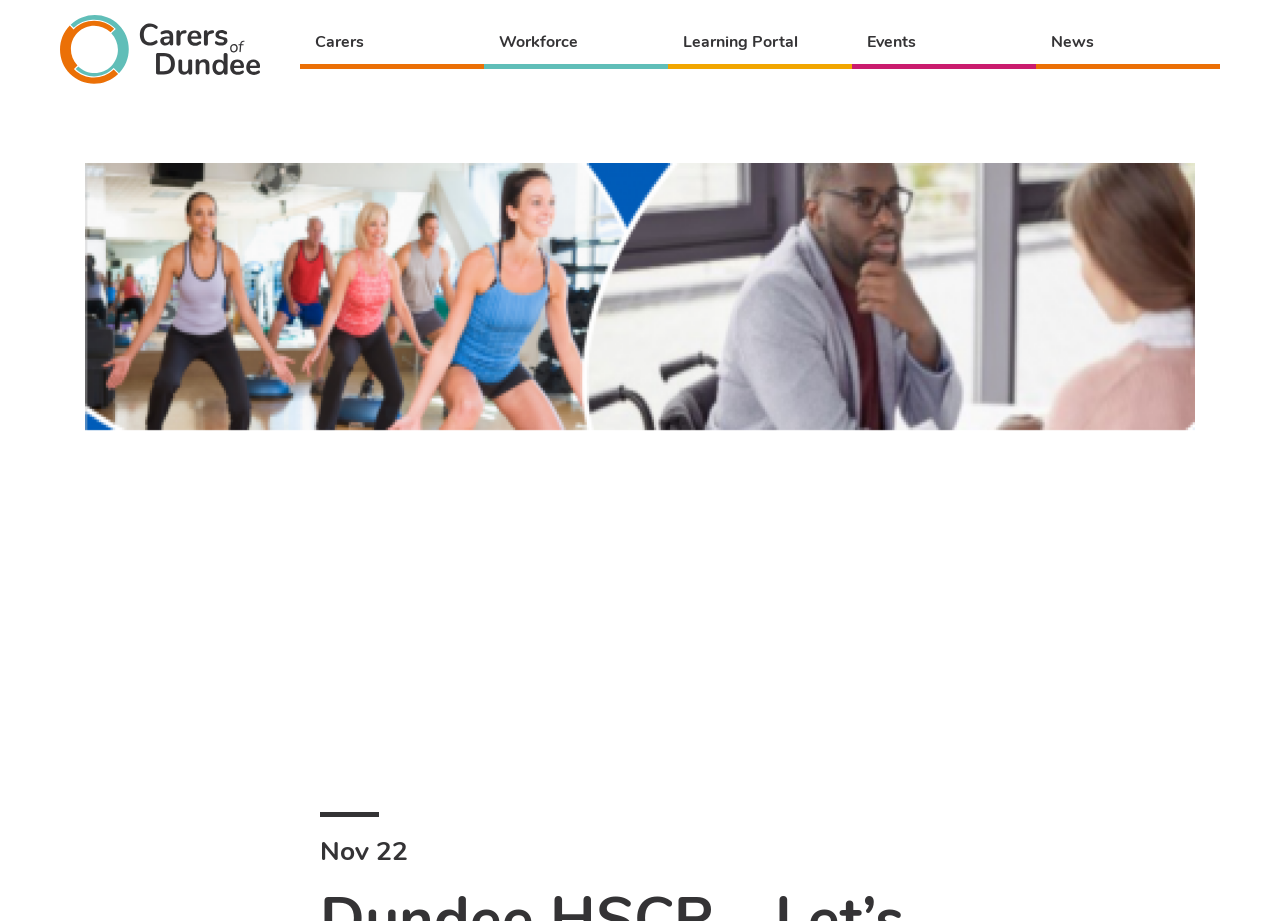What is the purpose of the image at the top of the webpage? Analyze the screenshot and reply with just one word or a short phrase.

Logo